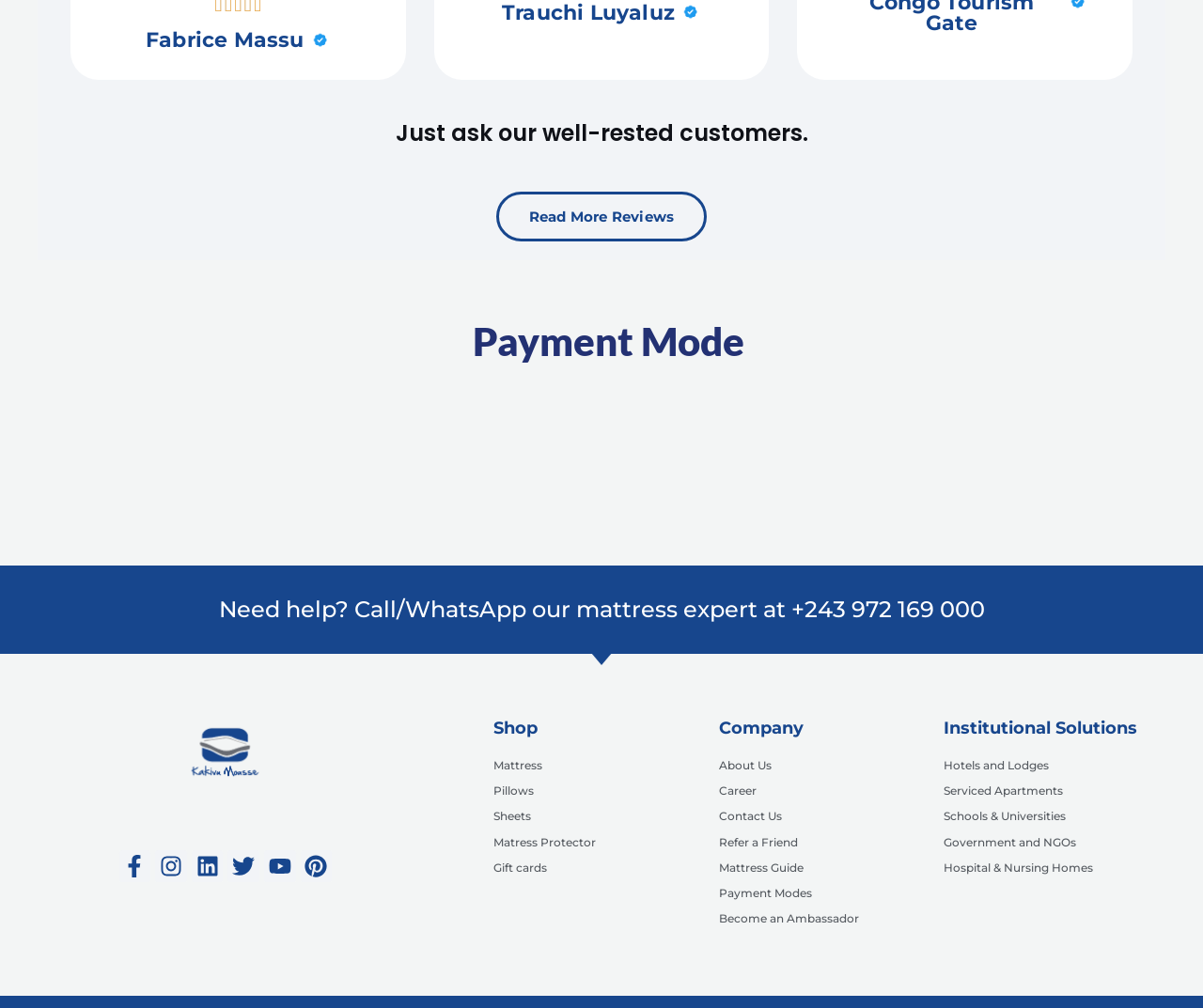Can you look at the image and give a comprehensive answer to the question:
What are the categories listed under 'Shop'?

The categories listed under 'Shop' can be found by looking at the static text elements under the heading 'Shop', which are 'Mattress', 'Pillows', 'Sheets', 'Matress Protector', and 'Gift cards'.